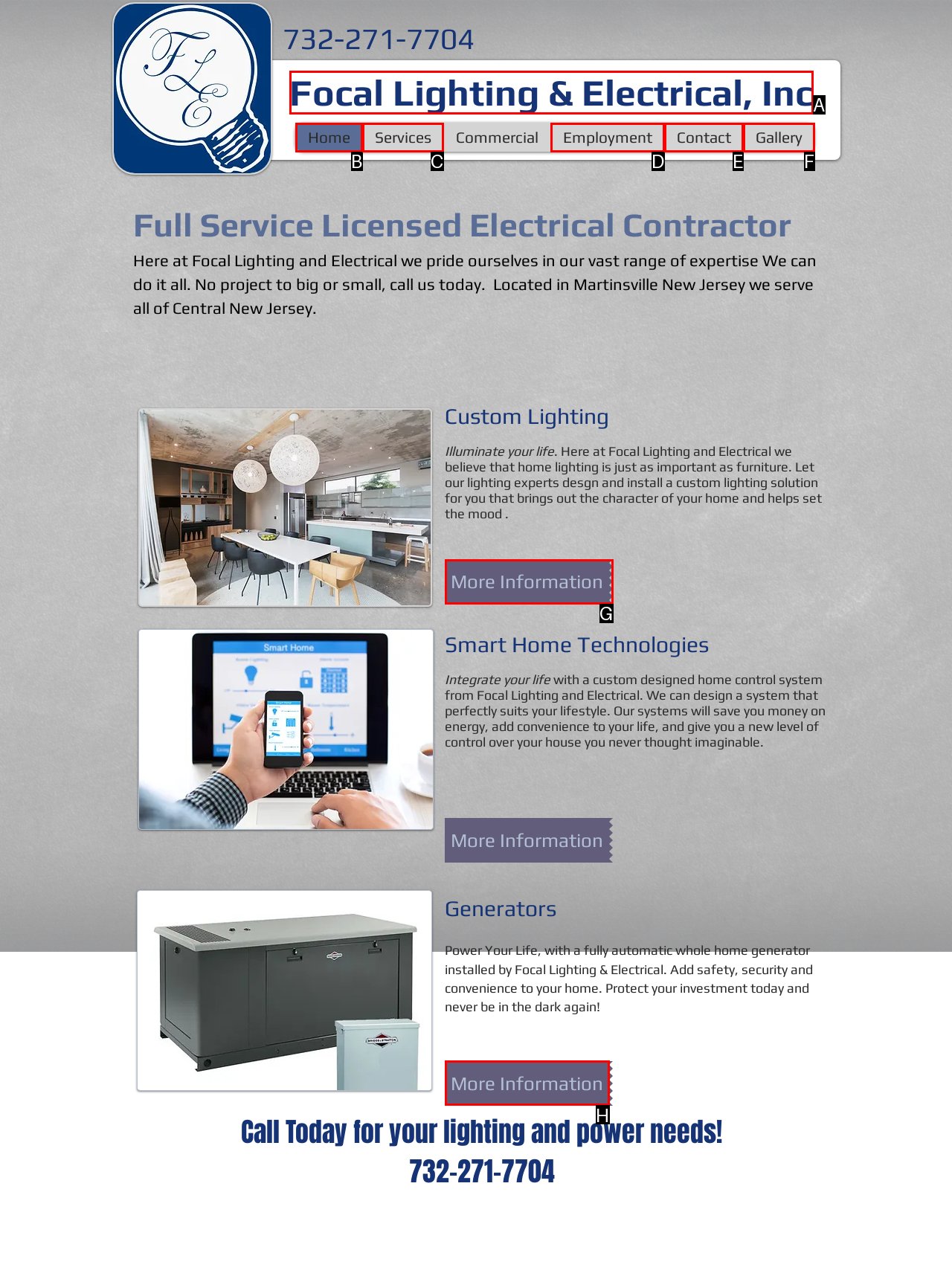Given the description: Focal Lighting & Electrical, Inc, identify the HTML element that fits best. Respond with the letter of the correct option from the choices.

A